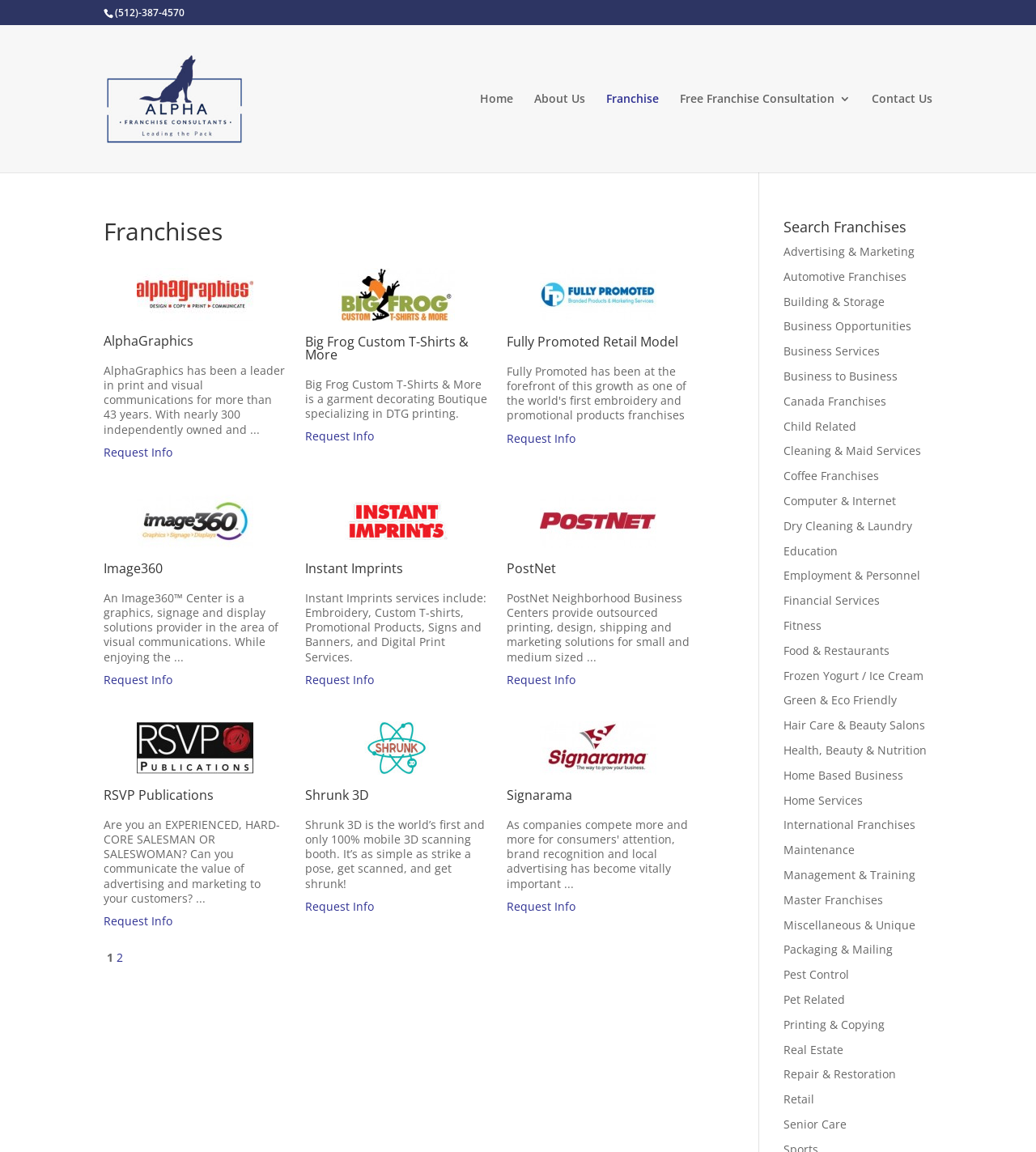Give a detailed account of the webpage.

The webpage is about franchises, specifically Alpha Franchise Consultants. At the top, there is a phone number "(512)-387-4570" and a link to "Alpha Franchise Consultants" with an accompanying image. Below this, there is a navigation menu with links to "Home", "About Us", "Franchise", "Free Franchise Consultation 3", and "Contact Us". 

On the left side, there is a search bar with a placeholder text "Search for:". Below the navigation menu, there is a heading "Franchises" followed by a list of franchise opportunities, each with an image, a heading, a brief description, and a "Request Info" button. The franchises listed include AlphaGraphics, Big Frog Custom T-Shirts & More, Fully Promoted Retail Model, Image360, Instant Imprints, PostNet, RSVP Publications, Shrunk 3D, and Signarama.

On the right side, there is a section titled "Search Franchises" with a list of categories, including "Advertising & Marketing", "Automotive Franchises", "Building & Storage", and many others. Each category is a link that likely leads to a list of franchises related to that category.